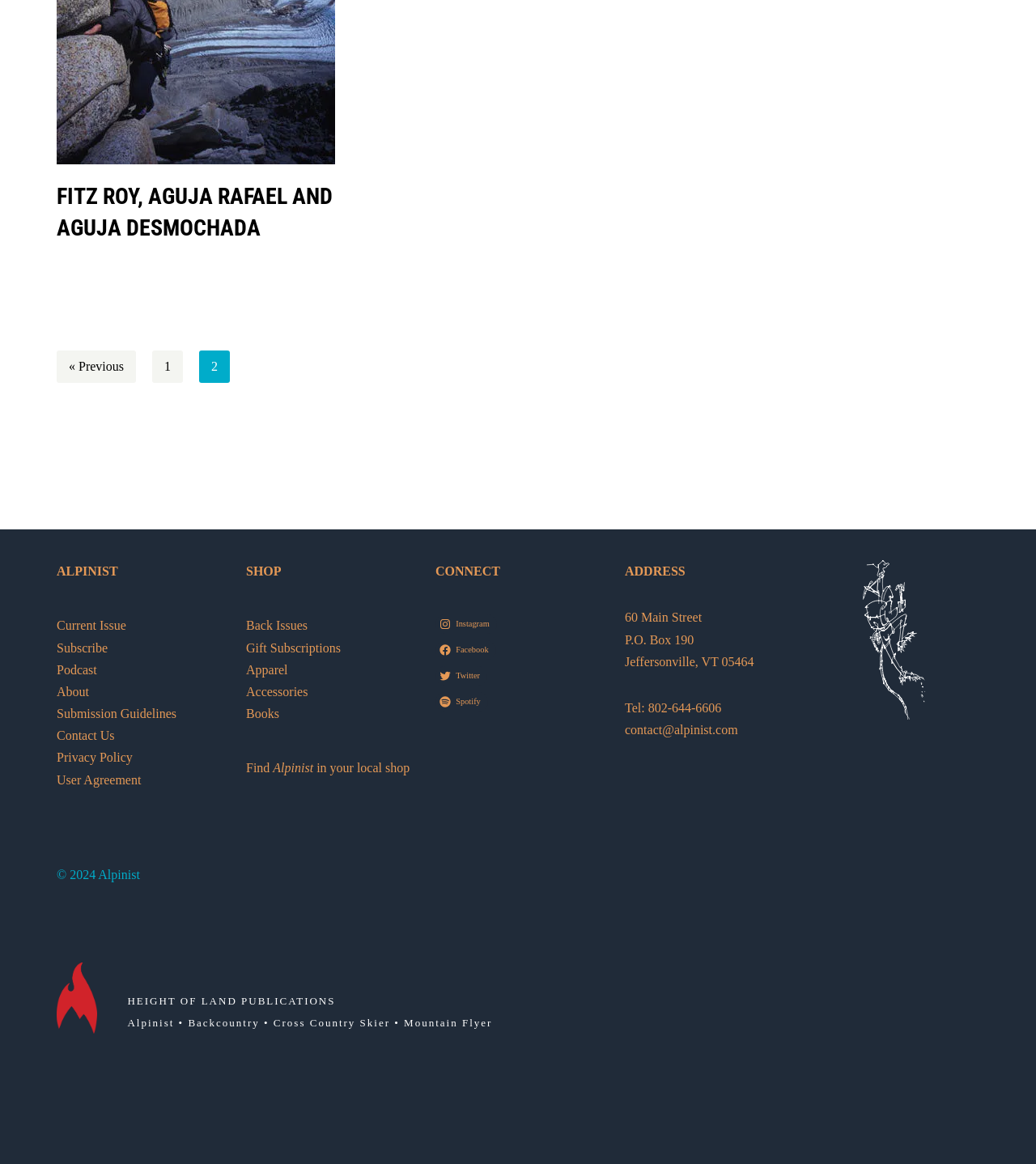Identify the bounding box coordinates for the UI element described as follows: « Previous. Use the format (top-left x, top-left y, bottom-right x, bottom-right y) and ensure all values are floating point numbers between 0 and 1.

[0.055, 0.301, 0.131, 0.329]